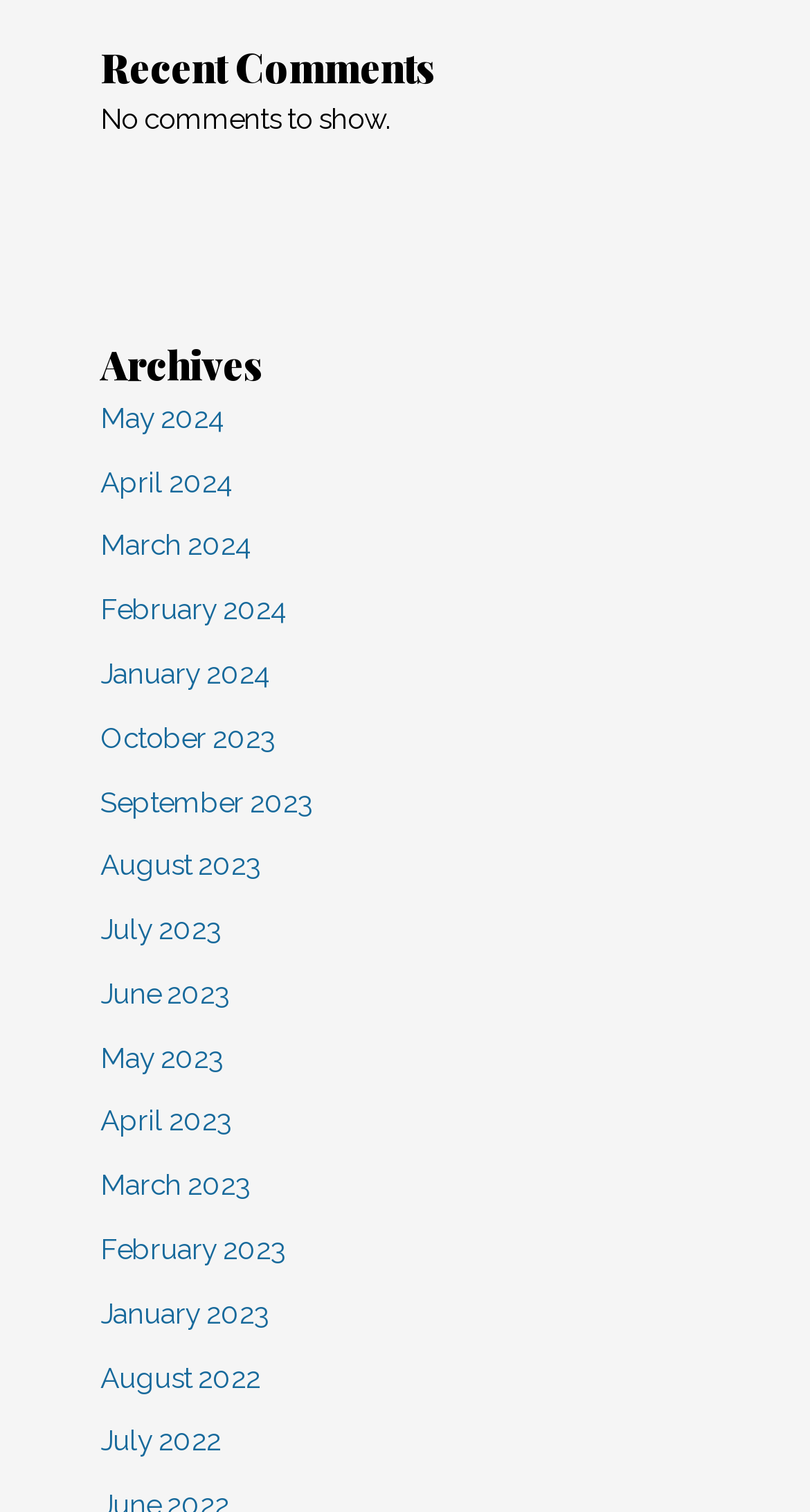For the given element description May 2024, determine the bounding box coordinates of the UI element. The coordinates should follow the format (top-left x, top-left y, bottom-right x, bottom-right y) and be within the range of 0 to 1.

[0.124, 0.265, 0.278, 0.287]